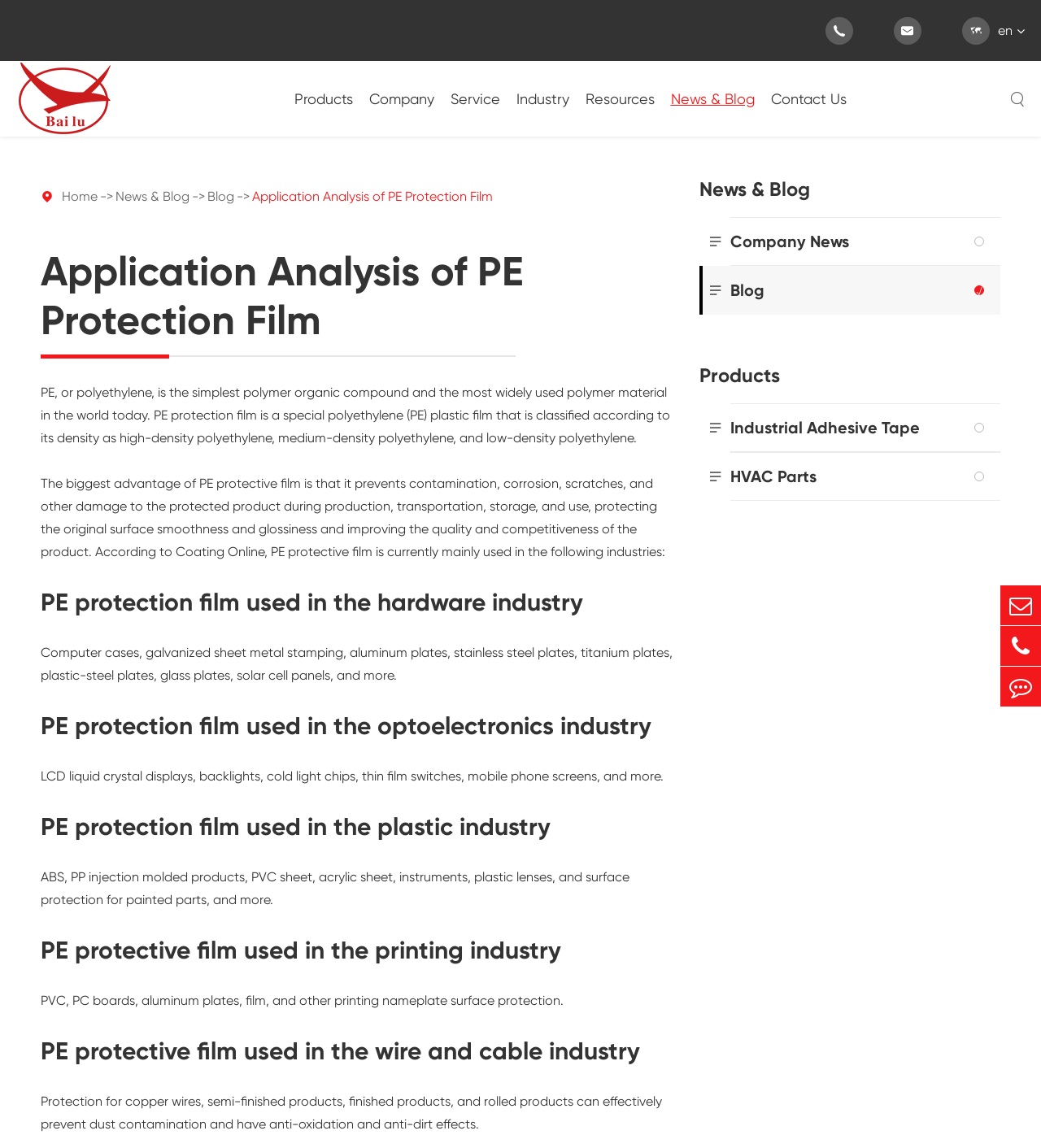Determine the bounding box coordinates of the clickable element necessary to fulfill the instruction: "Click the 'Products' link". Provide the coordinates as four float numbers within the 0 to 1 range, i.e., [left, top, right, bottom].

[0.282, 0.053, 0.339, 0.119]